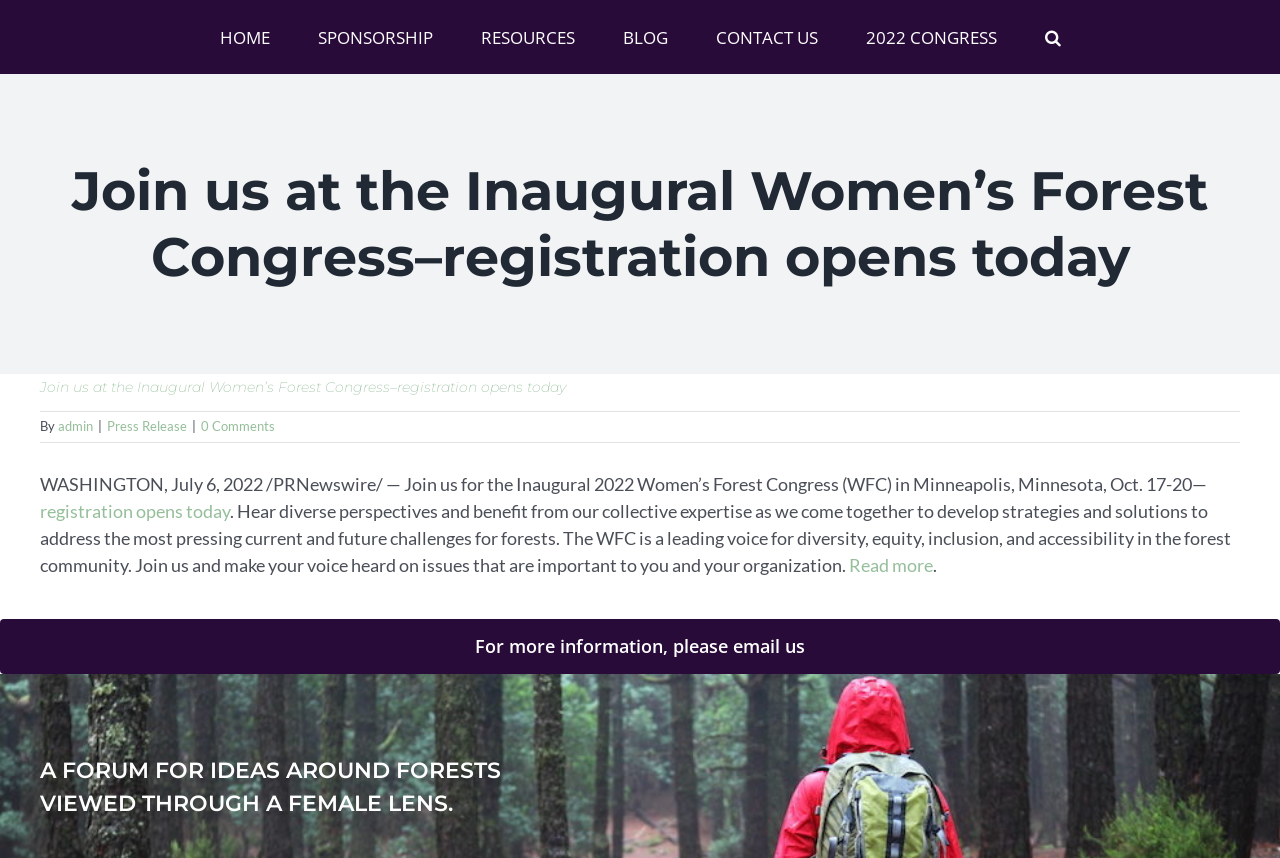What is the event being promoted?
Based on the image, give a concise answer in the form of a single word or short phrase.

Women's Forest Congress